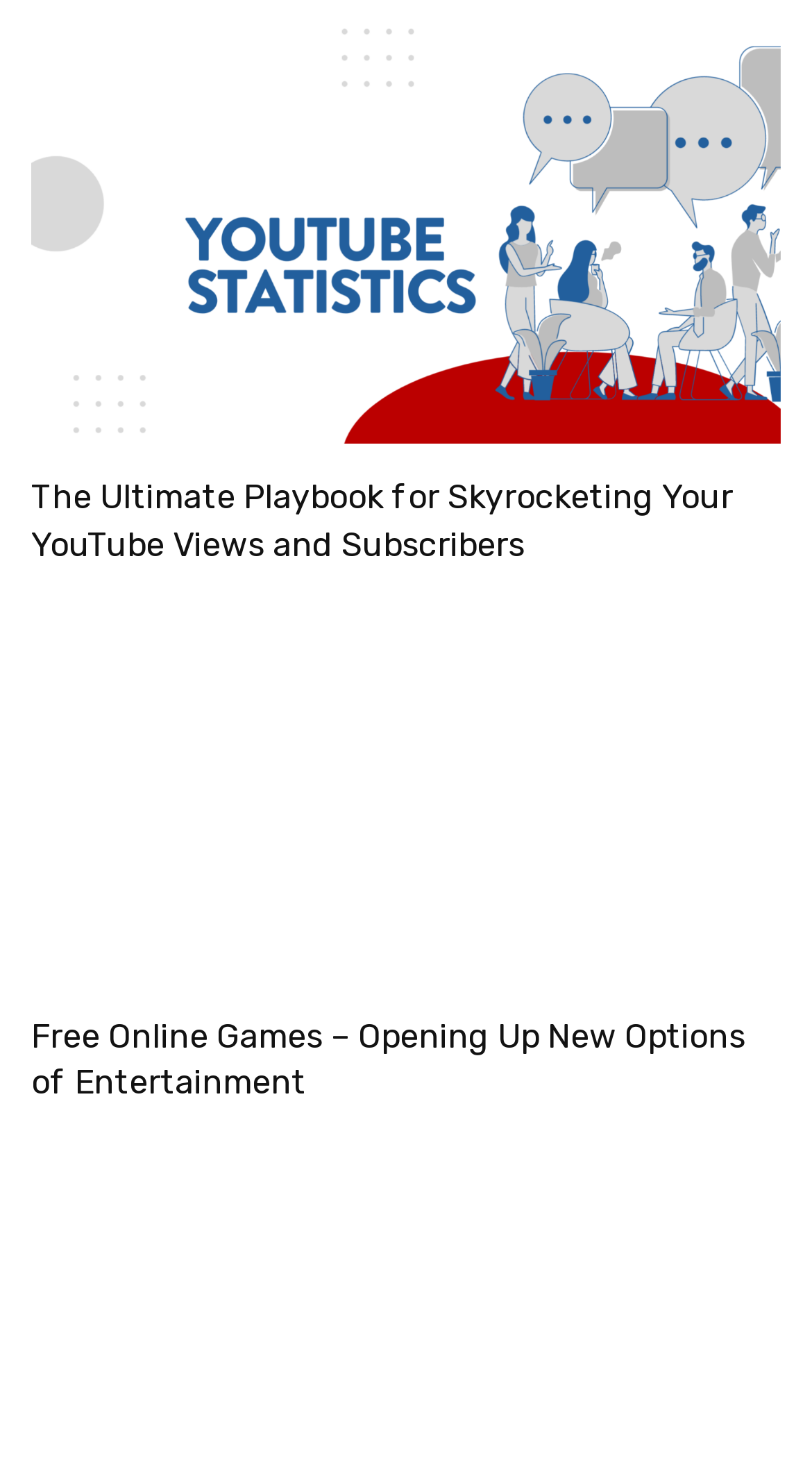How many headings are on the webpage?
Please answer the question with a single word or phrase, referencing the image.

2